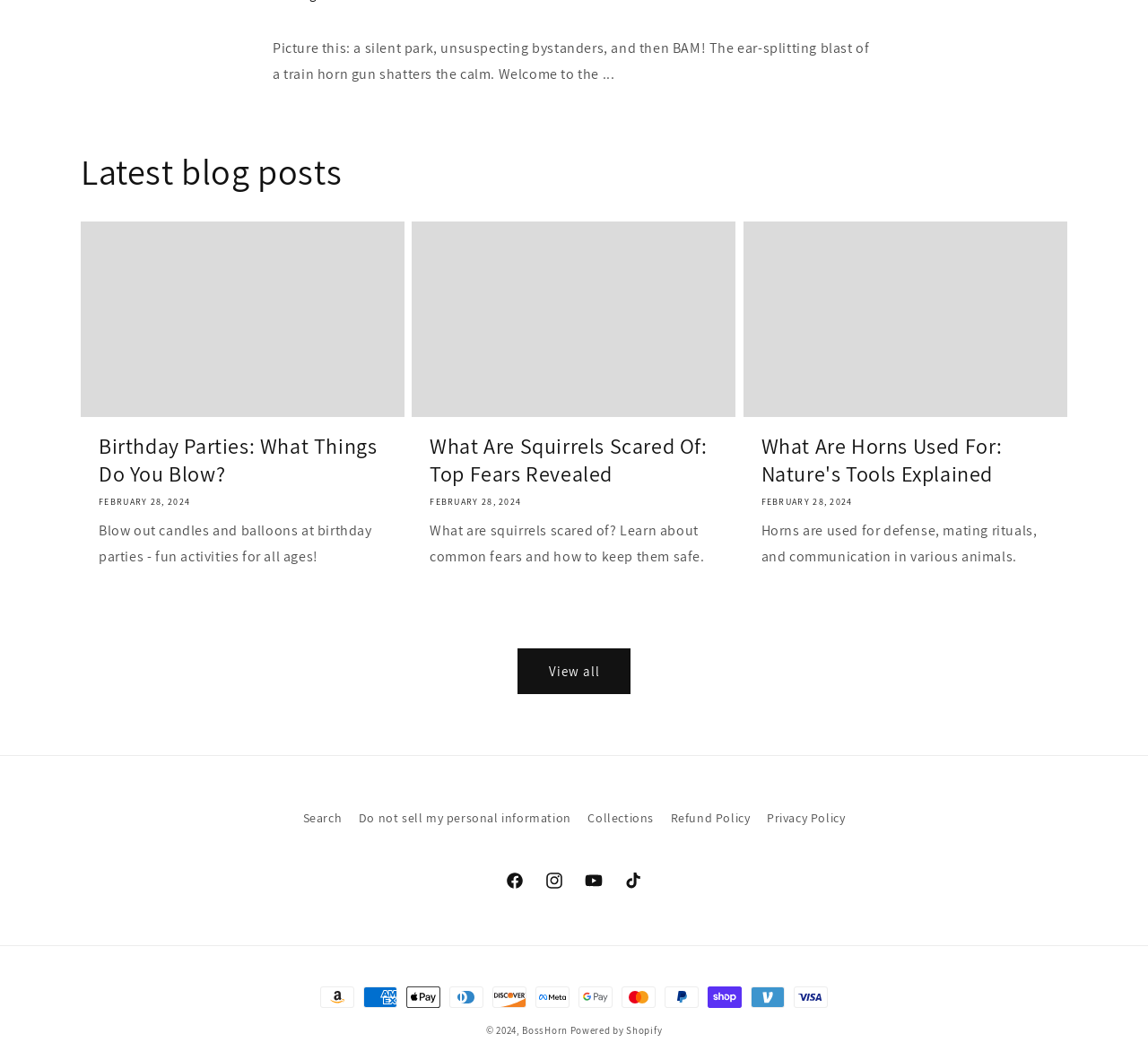Based on the element description, predict the bounding box coordinates (top-left x, top-left y, bottom-right x, bottom-right y) for the UI element in the screenshot: Privacy Policy

[0.668, 0.764, 0.736, 0.794]